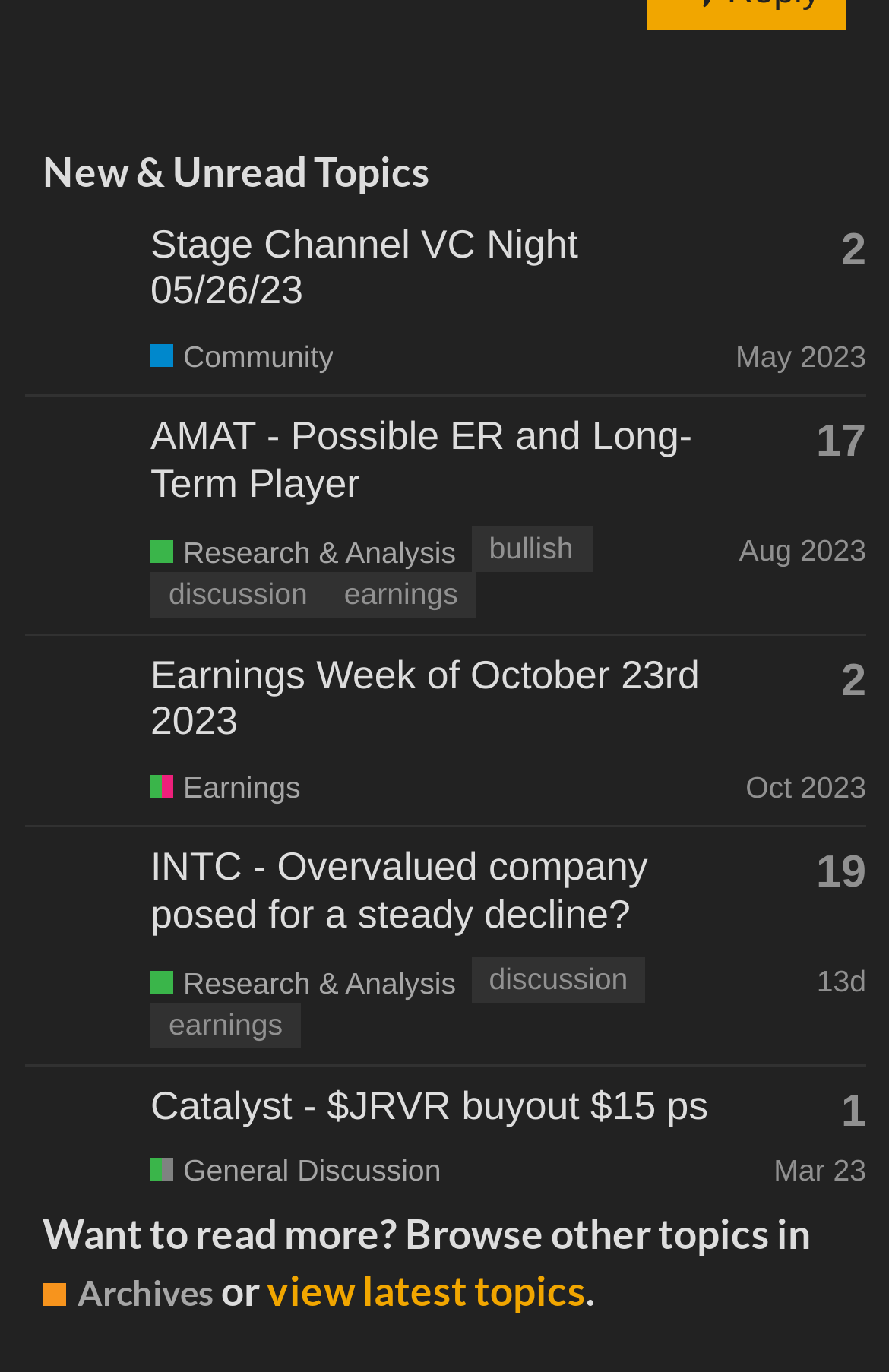Please identify the coordinates of the bounding box for the clickable region that will accomplish this instruction: "View topic 'Stage Channel VC Night 05/26/23'".

[0.027, 0.16, 0.974, 0.288]